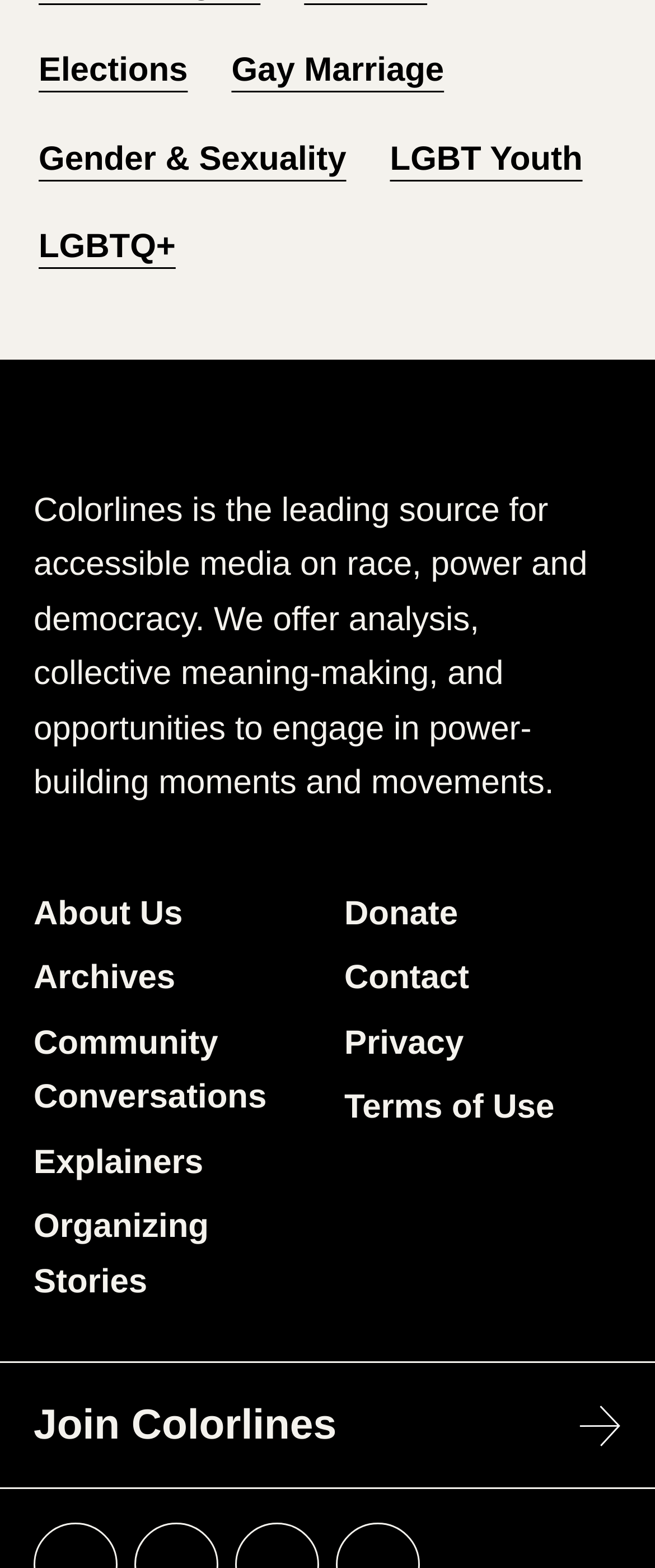Please locate the UI element described by "Terms of Use" and provide its bounding box coordinates.

[0.526, 0.689, 0.846, 0.725]